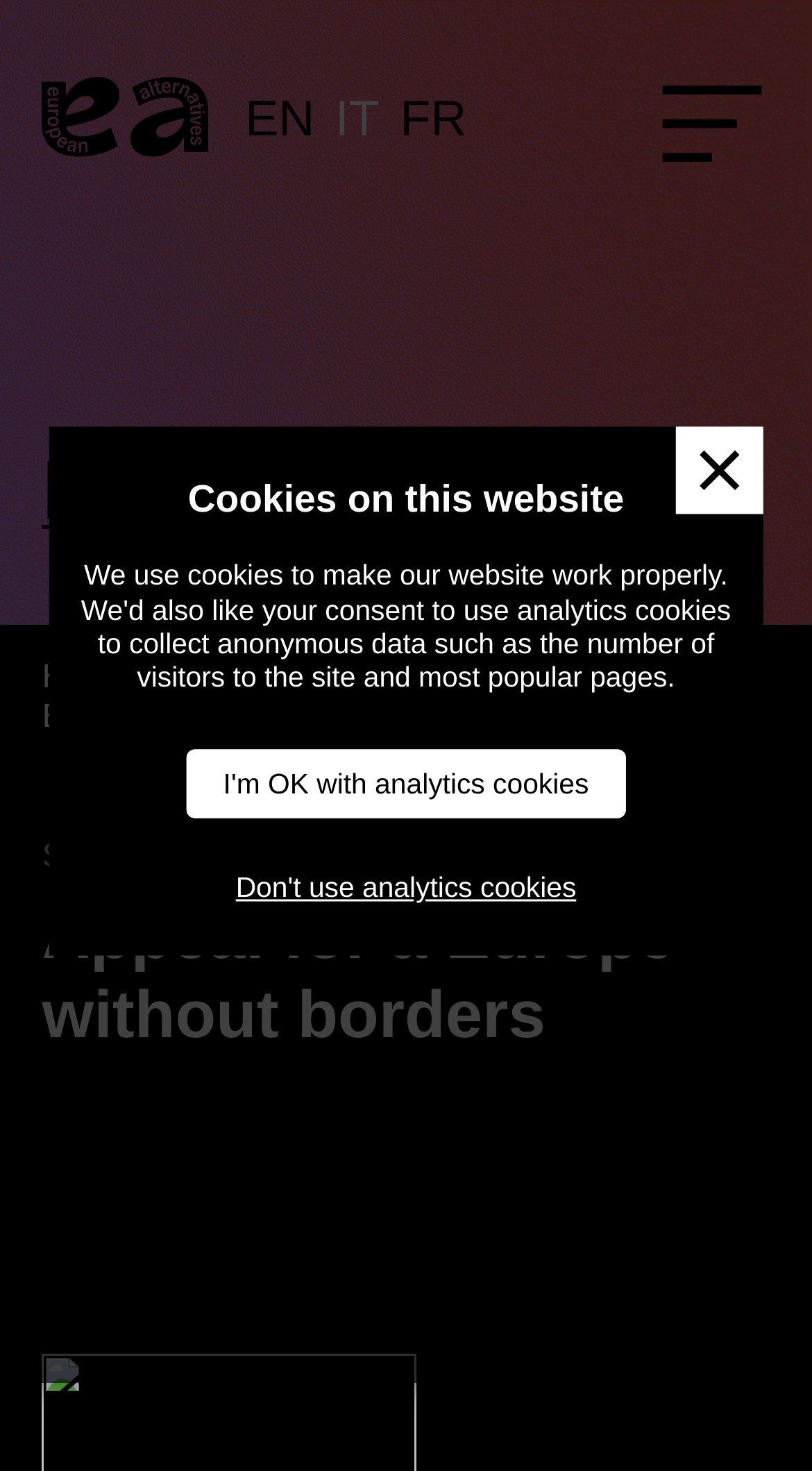Using the webpage screenshot, find the UI element described by I'm OK with analytics cookies. Provide the bounding box coordinates in the format (top-left x, top-left y, bottom-right x, bottom-right y), ensuring all values are floating point numbers between 0 and 1.

[0.23, 0.509, 0.77, 0.556]